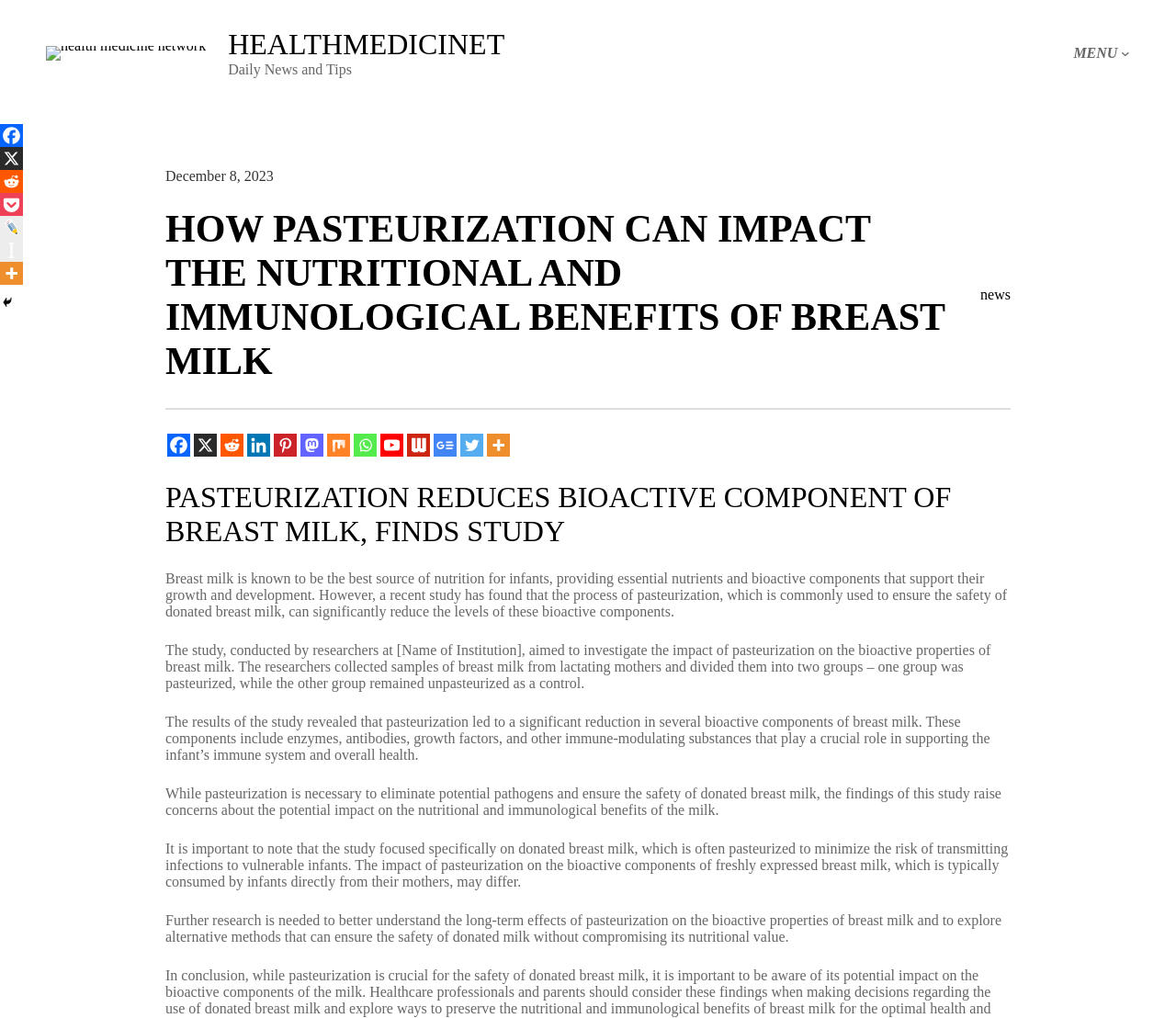What is the date of the article?
Using the image provided, answer with just one word or phrase.

December 8, 2023